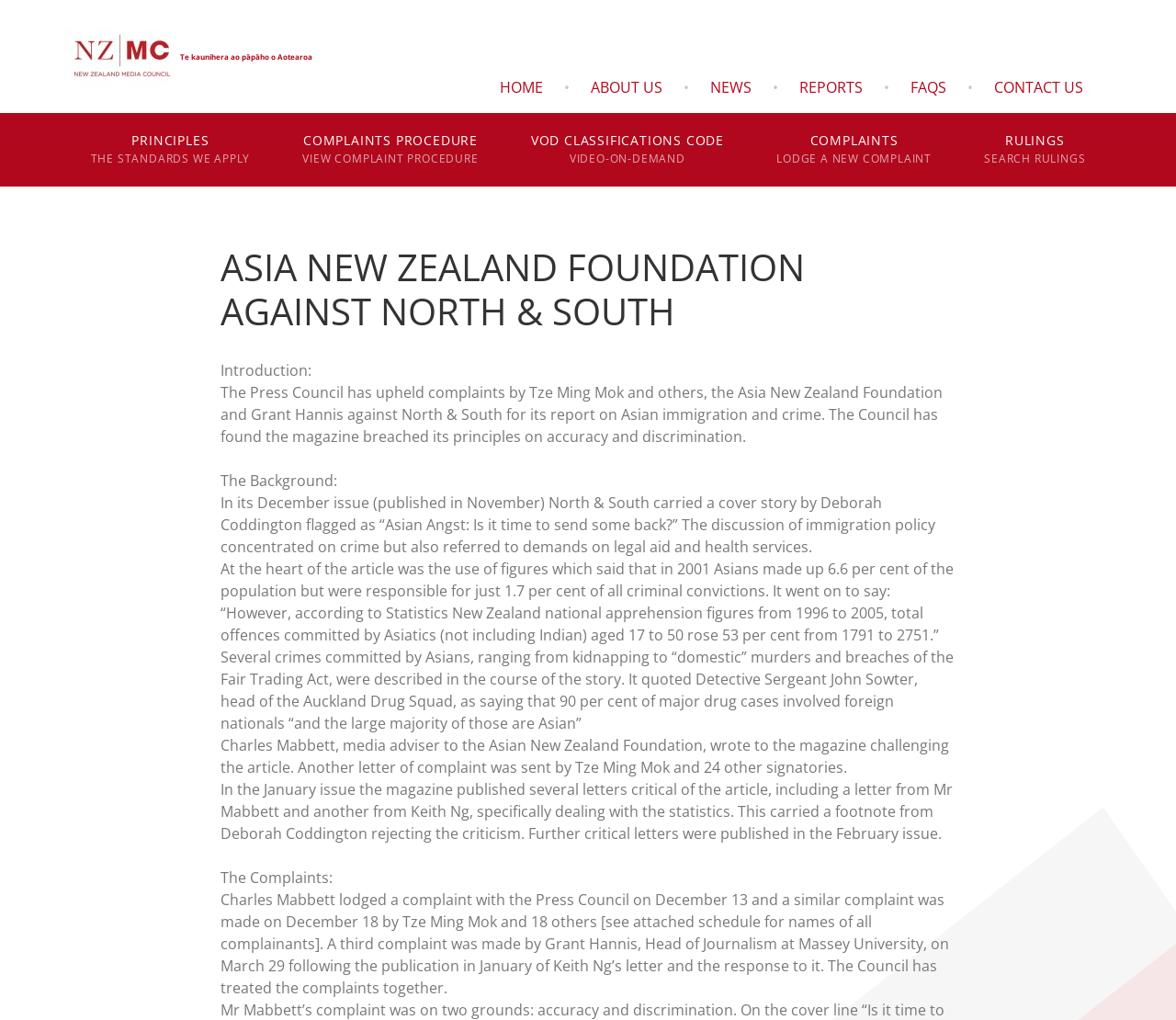Determine the bounding box coordinates for the area that needs to be clicked to fulfill this task: "Lodge a new complaint". The coordinates must be given as four float numbers between 0 and 1, i.e., [left, top, right, bottom].

[0.654, 0.111, 0.799, 0.183]